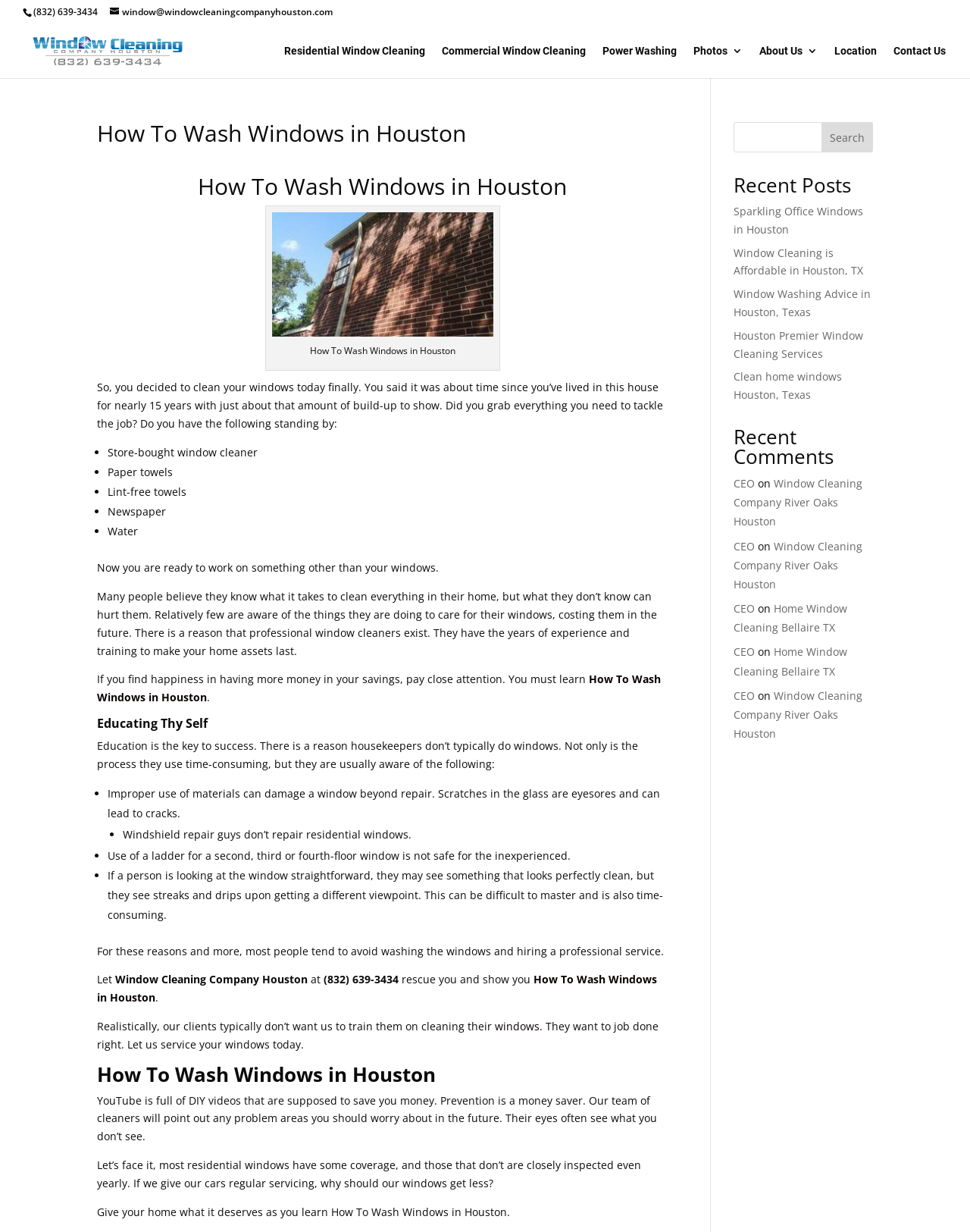Find the bounding box coordinates of the element's region that should be clicked in order to follow the given instruction: "Visit the company website". The coordinates should consist of four float numbers between 0 and 1, i.e., [left, top, right, bottom].

[0.113, 0.004, 0.343, 0.015]